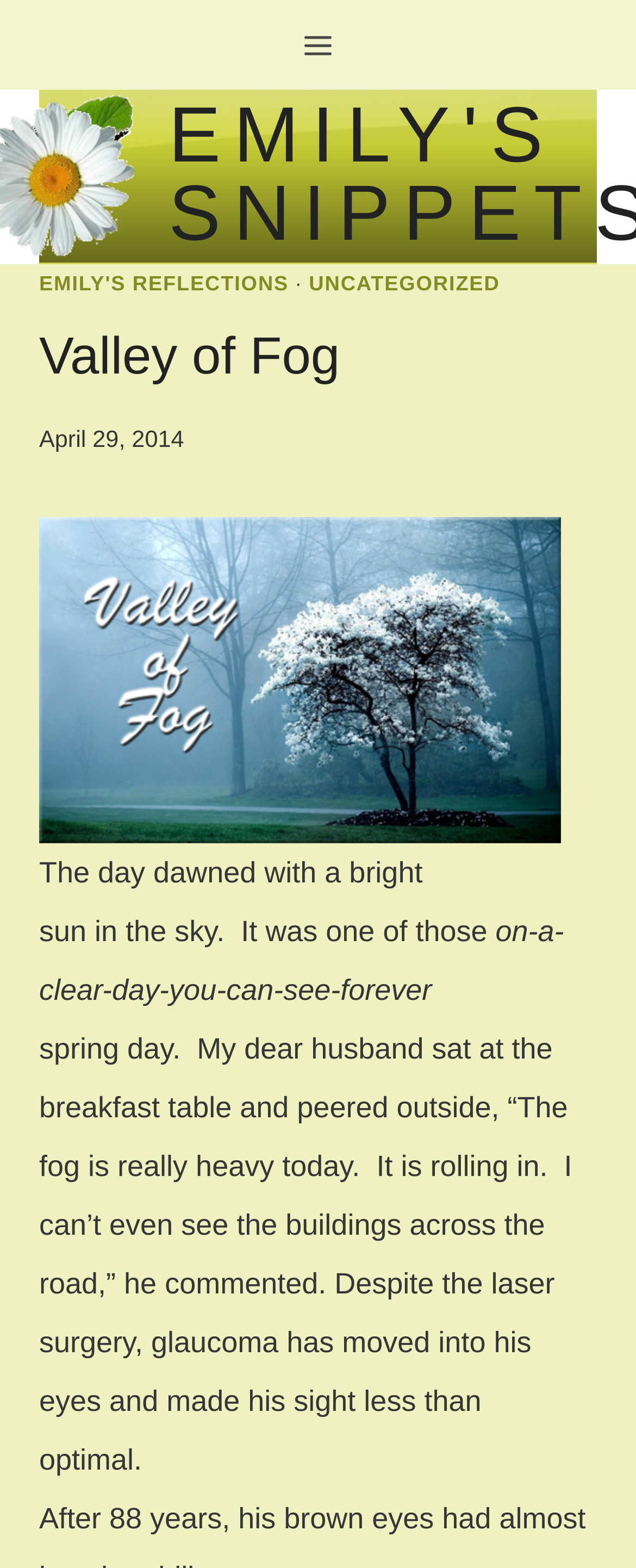Using the provided description: "Toggle Menu", find the bounding box coordinates of the corresponding UI element. The output should be four float numbers between 0 and 1, in the format [left, top, right, bottom].

[0.453, 0.012, 0.547, 0.045]